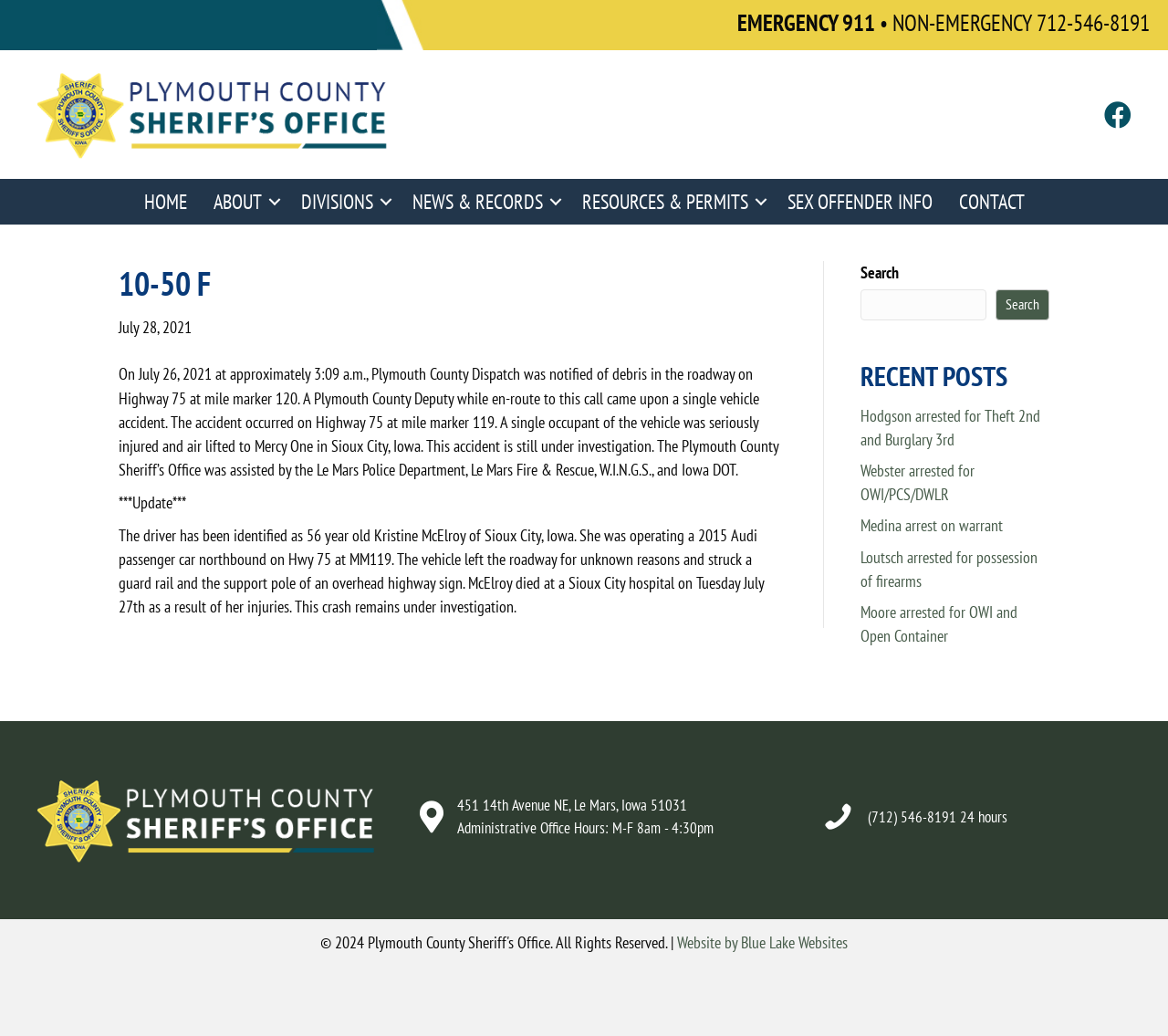Determine the bounding box coordinates of the region I should click to achieve the following instruction: "Contact the Plymouth County Sheriff's Office". Ensure the bounding box coordinates are four float numbers between 0 and 1, i.e., [left, top, right, bottom].

[0.81, 0.173, 0.888, 0.217]